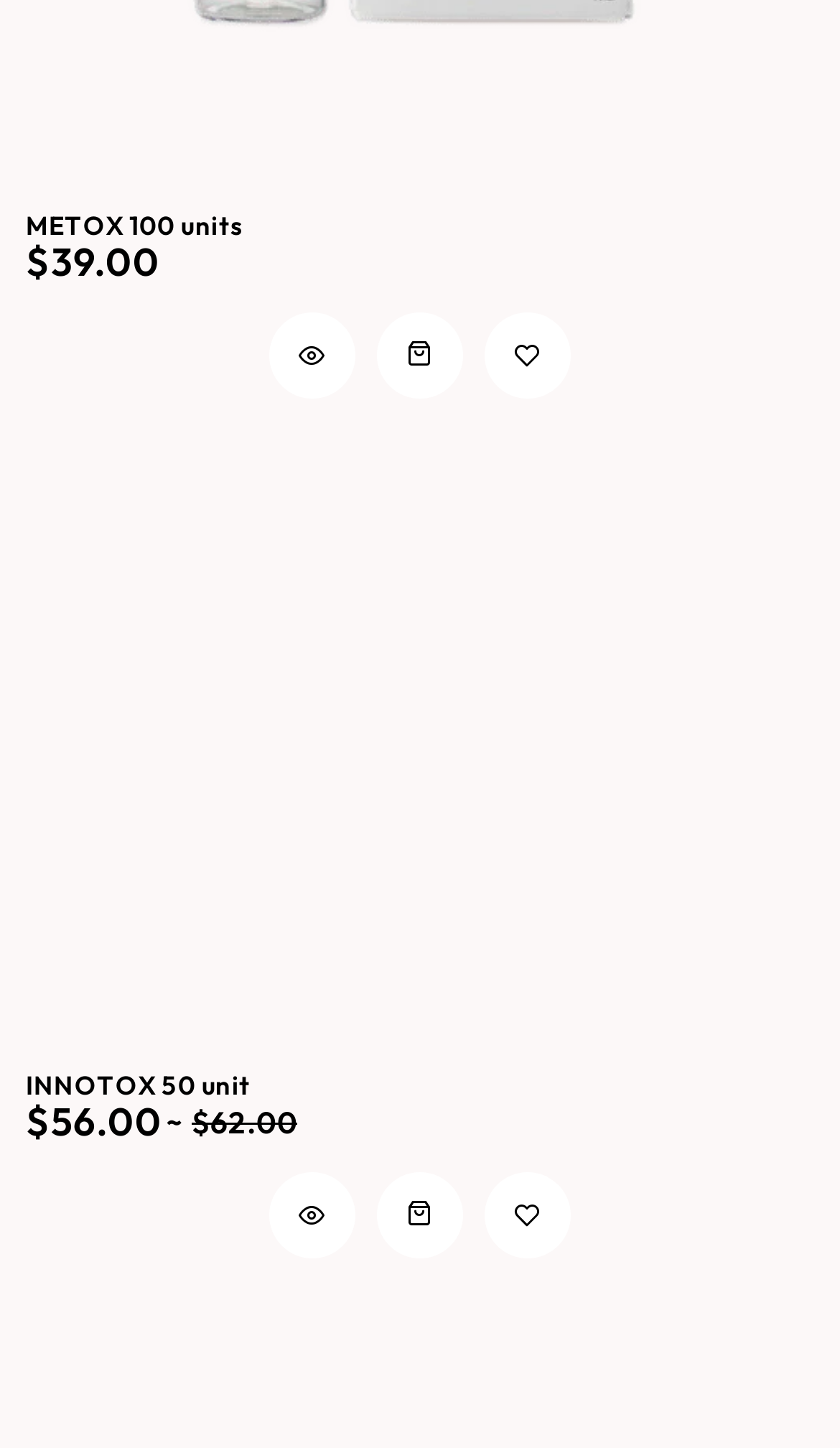Specify the bounding box coordinates of the area to click in order to follow the given instruction: "Check out Premium Hosting."

None